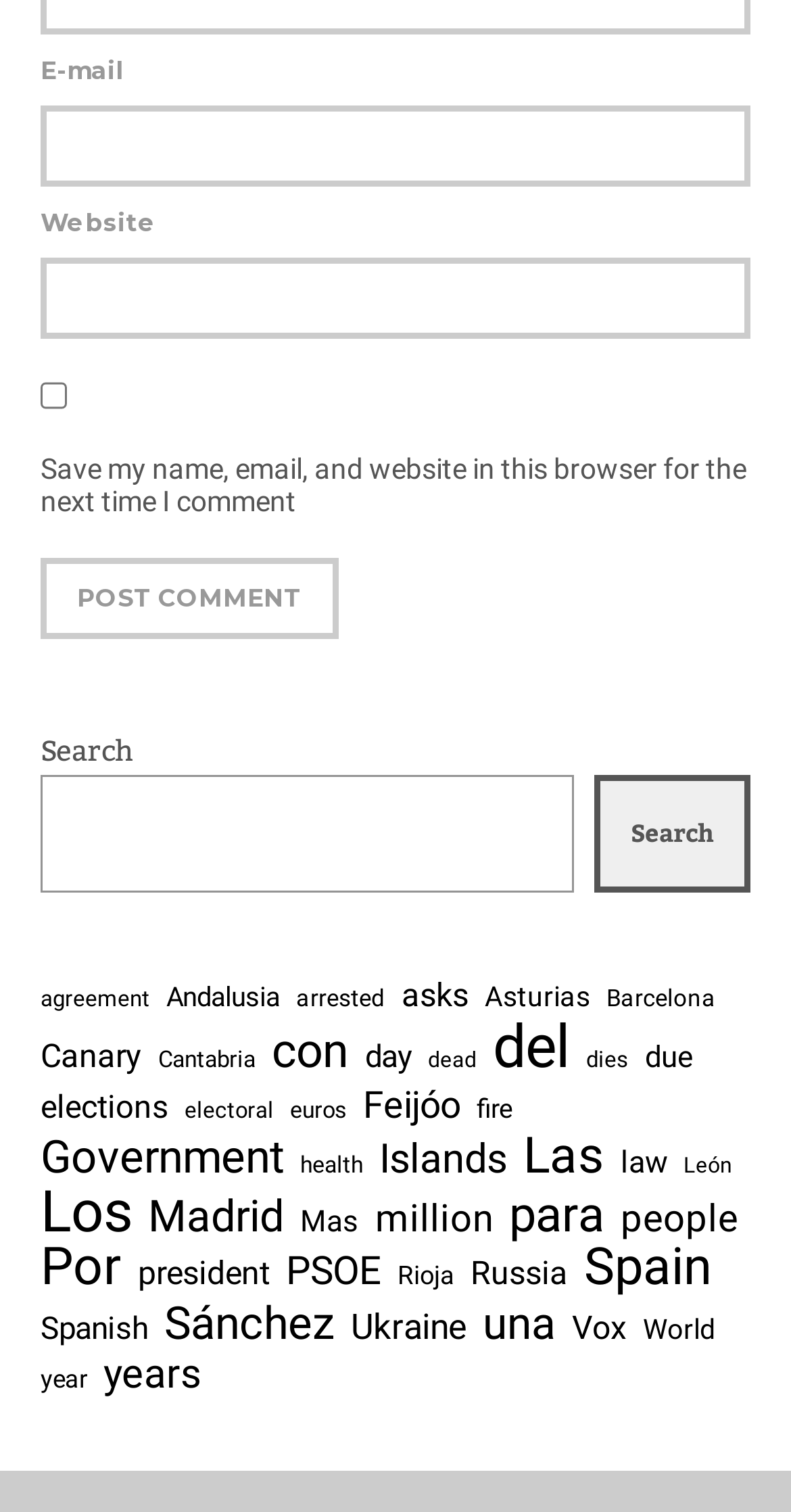What is the category of the links listed on the webpage?
Please give a detailed and thorough answer to the question, covering all relevant points.

The links listed on the webpage appear to be categorized by news topics, such as 'agreement', 'Andalusia', 'arrested', and so on, suggesting that the webpage is related to news or current events.